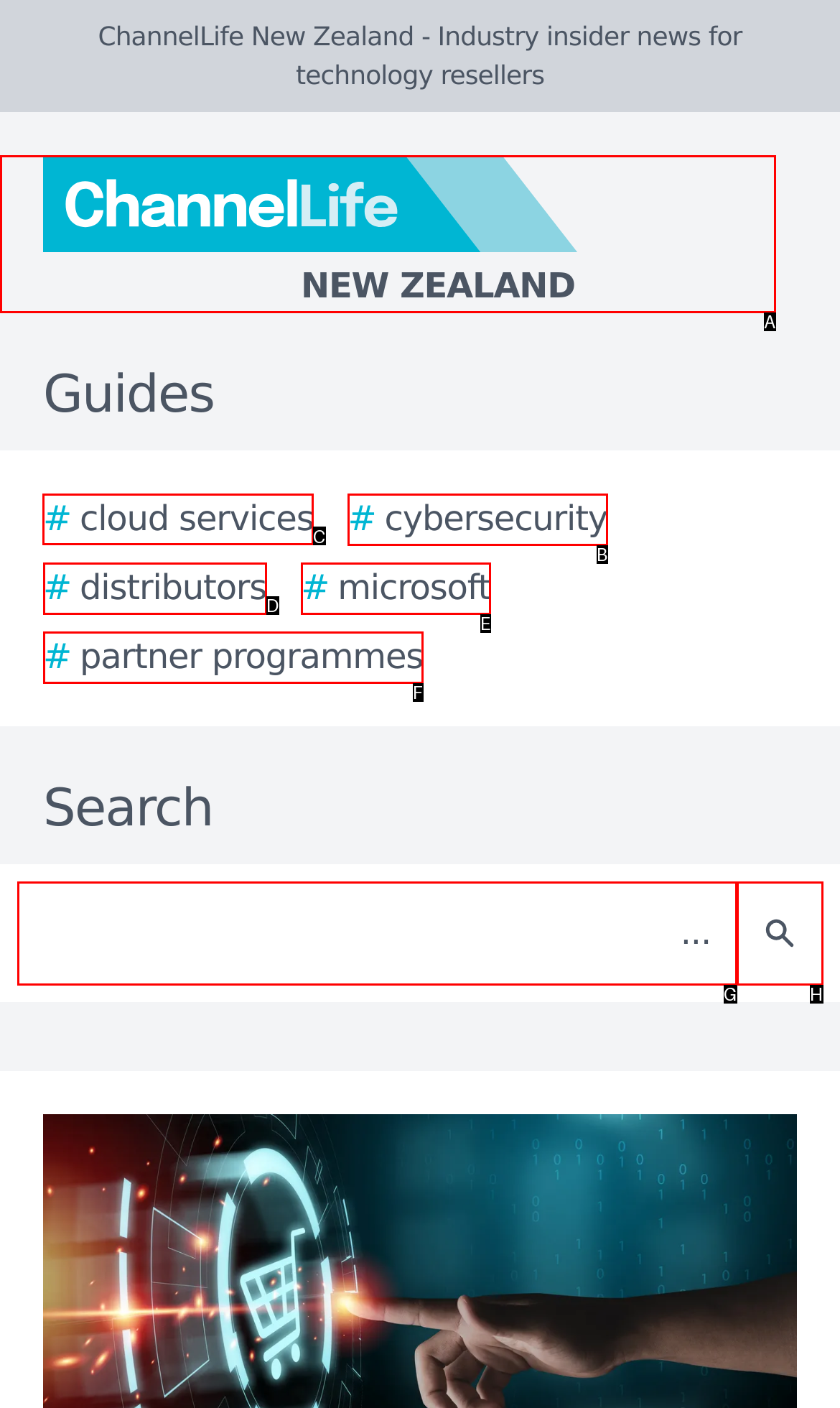Based on the task: Search for cloud services, which UI element should be clicked? Answer with the letter that corresponds to the correct option from the choices given.

C